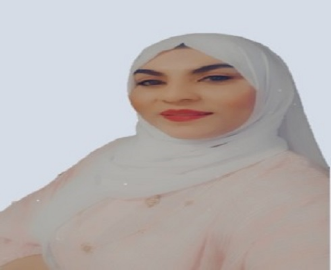Detail the scene shown in the image extensively.

The image features a smiling woman wearing a white hijab and a light pink outfit. She presents a warm and inviting demeanor, with her lips painted in a bright shade of red. The soft background accentuates her features, creating a serene atmosphere that highlights her professionalism and approachability. This image accompanies the profile of "Samira Moosa Albalushi," who is associated with the quote "Knowledge is light and ignorance is darkness," reflecting her belief in the transformative power of education. Her expression conveys confidence and a strong commitment to fostering learning and growth.